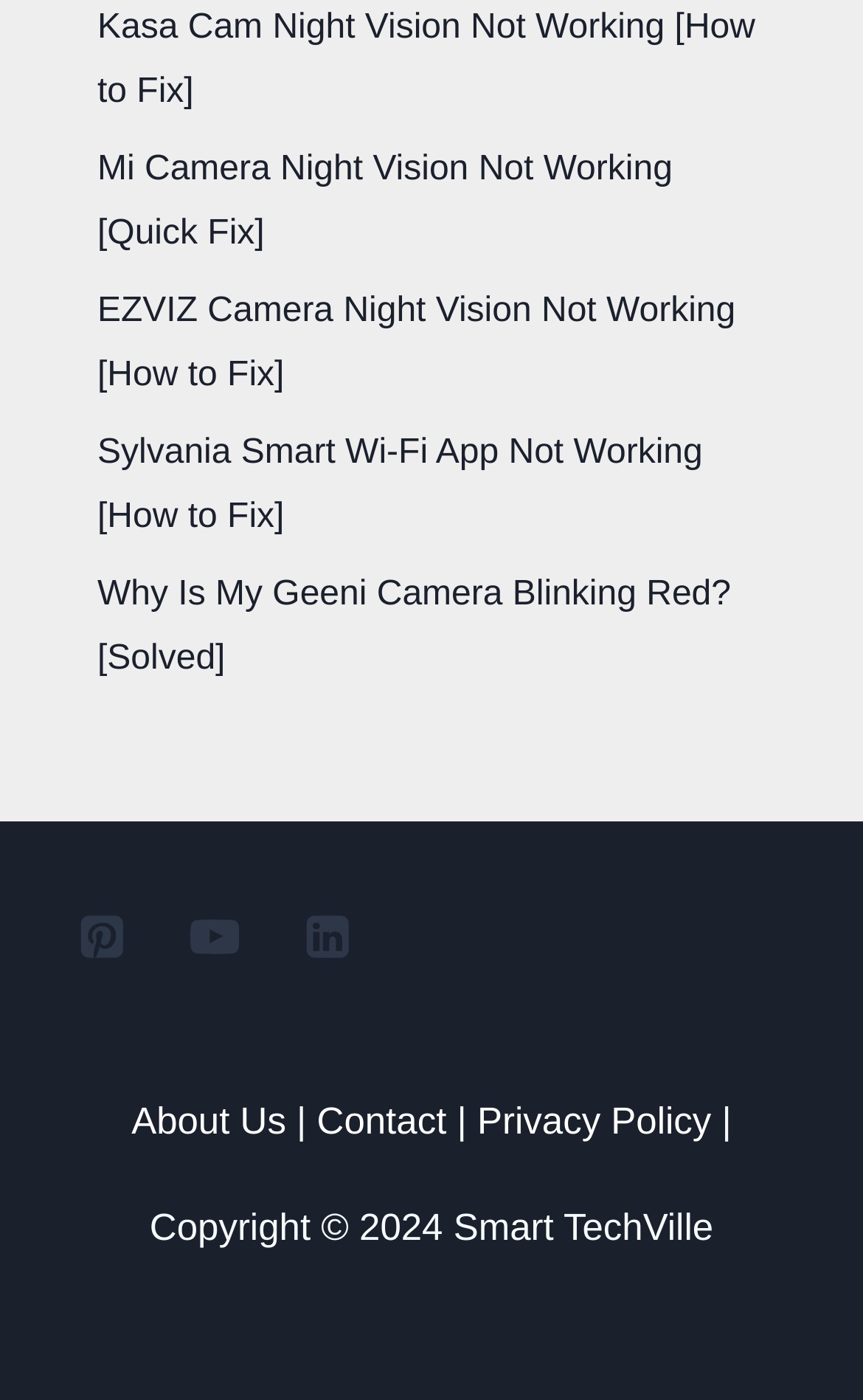Please reply to the following question using a single word or phrase: 
What is the copyright year mentioned?

2024